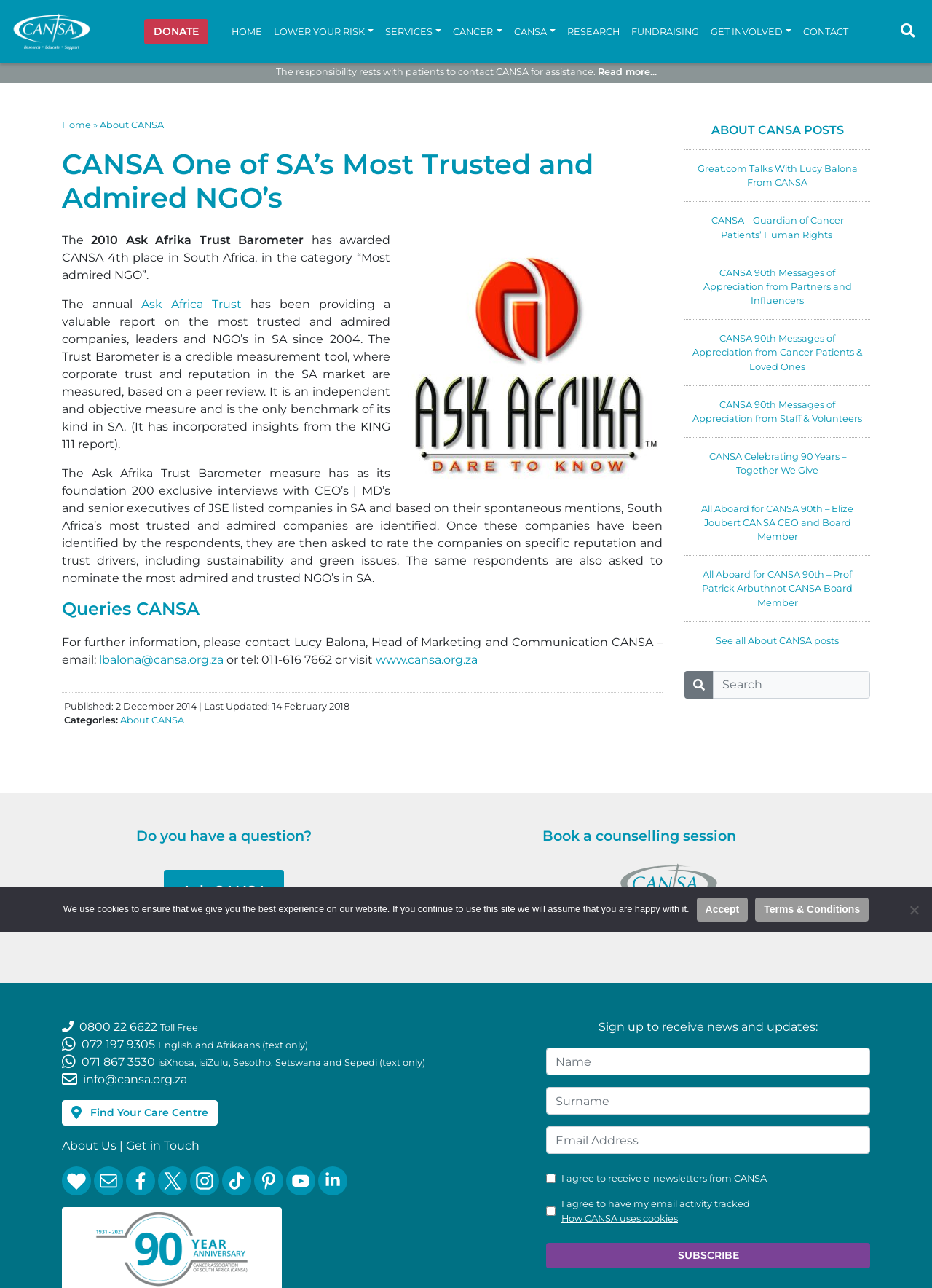Highlight the bounding box of the UI element that corresponds to this description: "SUBSCRIBE".

[0.586, 0.965, 0.934, 0.985]